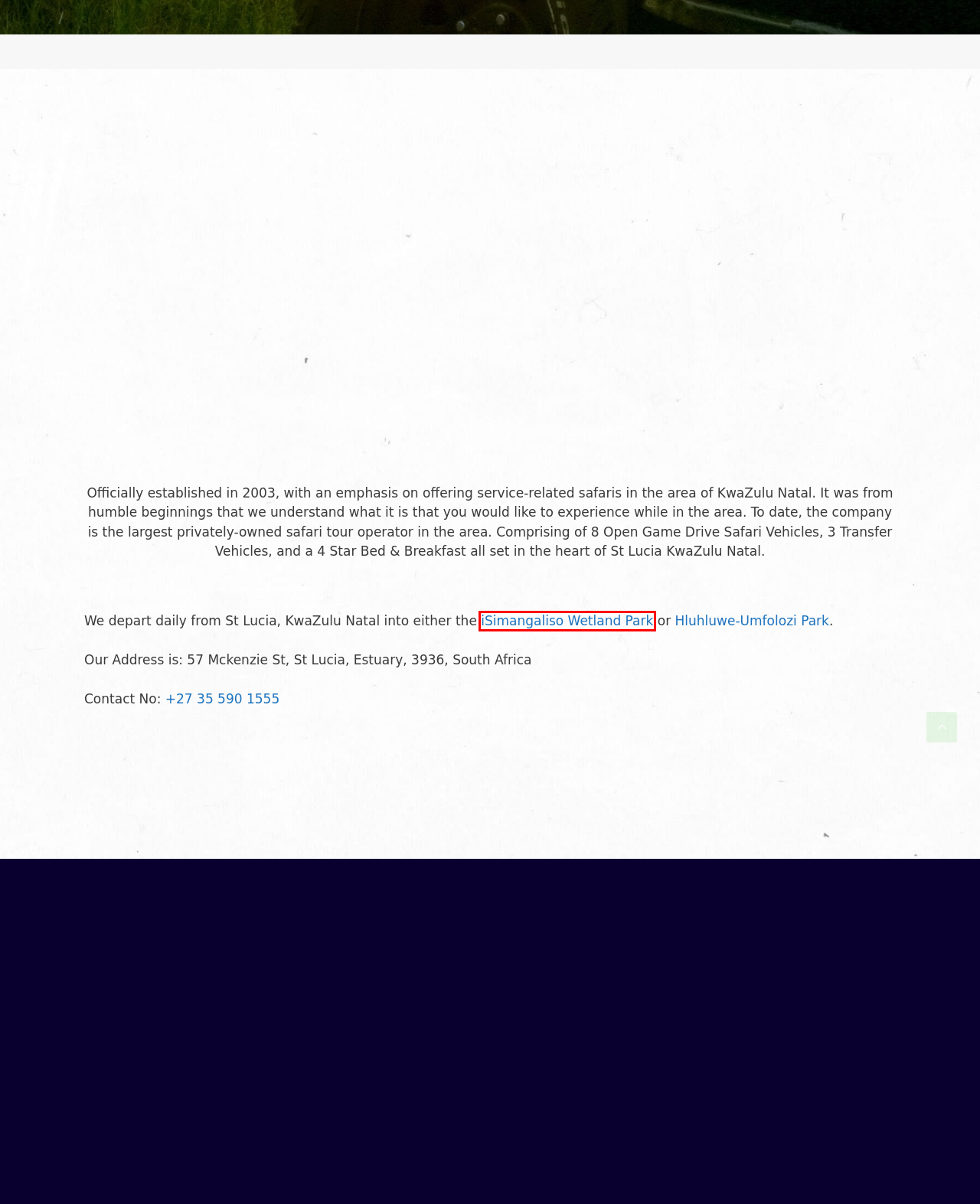You have a screenshot of a webpage where a red bounding box highlights a specific UI element. Identify the description that best matches the resulting webpage after the highlighted element is clicked. The choices are:
A. St Lucia South Africa KwaZulu Natal
B. Payment Facility - Heritage Tours And Safaris
C. Hluhluwe Game Reserve South Africa A Big 5 Game Park Zululand Natal
D. Videos - Heritage Tours And Safaris
E. Elite Hluhluwe Umfolozi Day Safari Options 2024-2025
F. Elite ISimangaliso Wetland Park Safaris 2024
G. Contact Us - Heritage Tours And Safaris
H. News & Info - Heritage Tours And Safaris

A